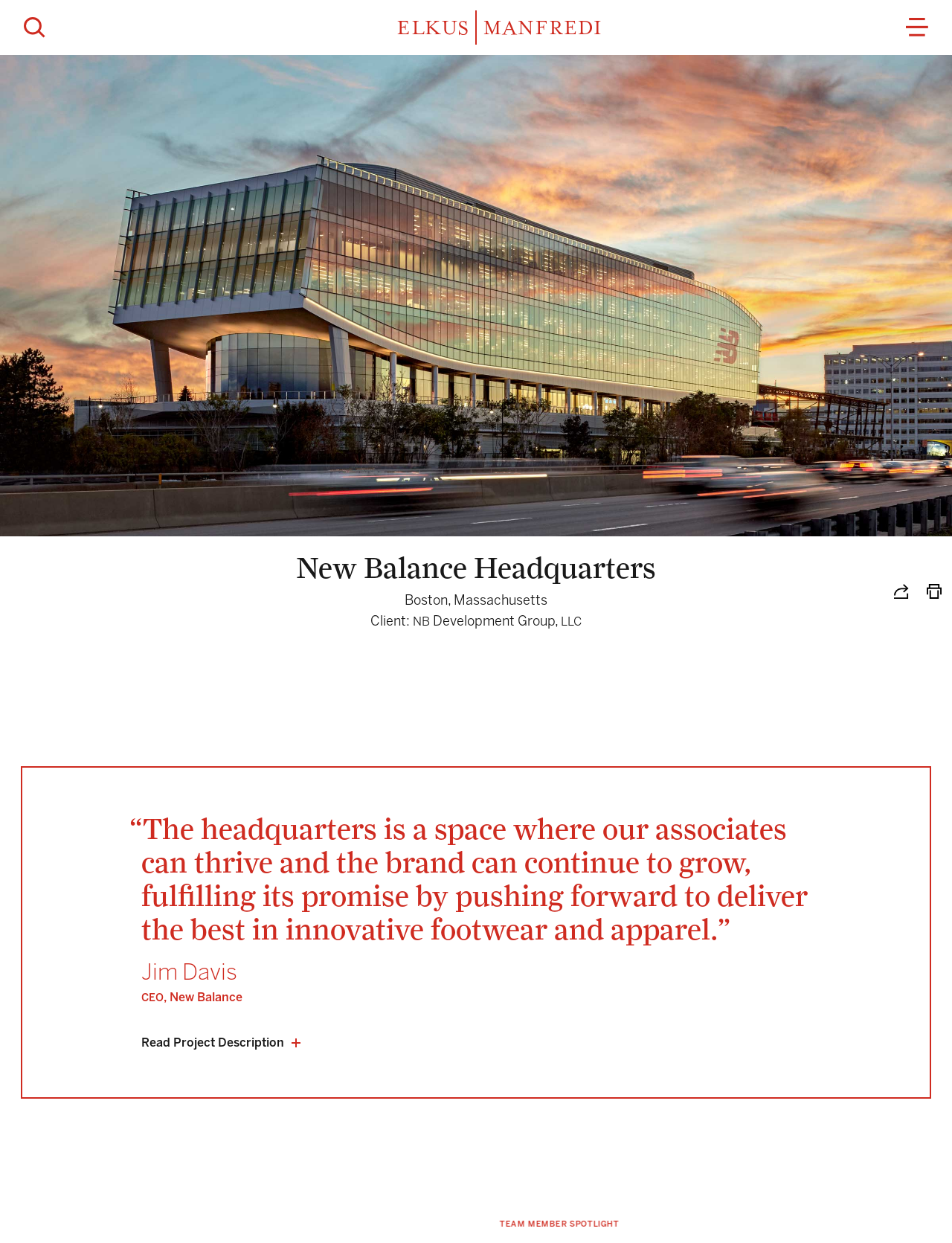What is the purpose of the New Balance Headquarters? Look at the image and give a one-word or short phrase answer.

A space for associates to thrive and the brand to grow